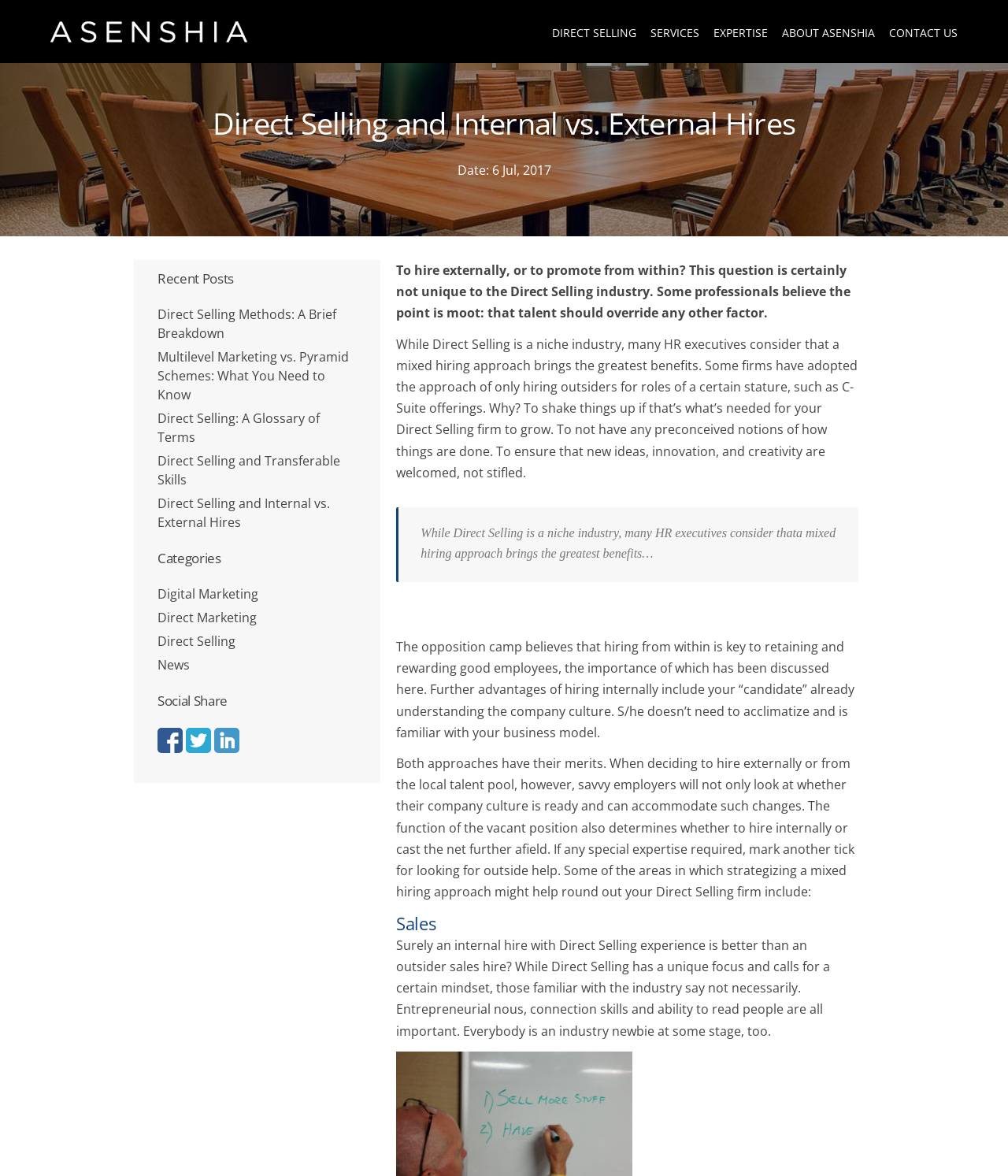Identify the bounding box of the UI element described as follows: "Newsletters". Provide the coordinates as four float numbers in the range of 0 to 1 [left, top, right, bottom].

None